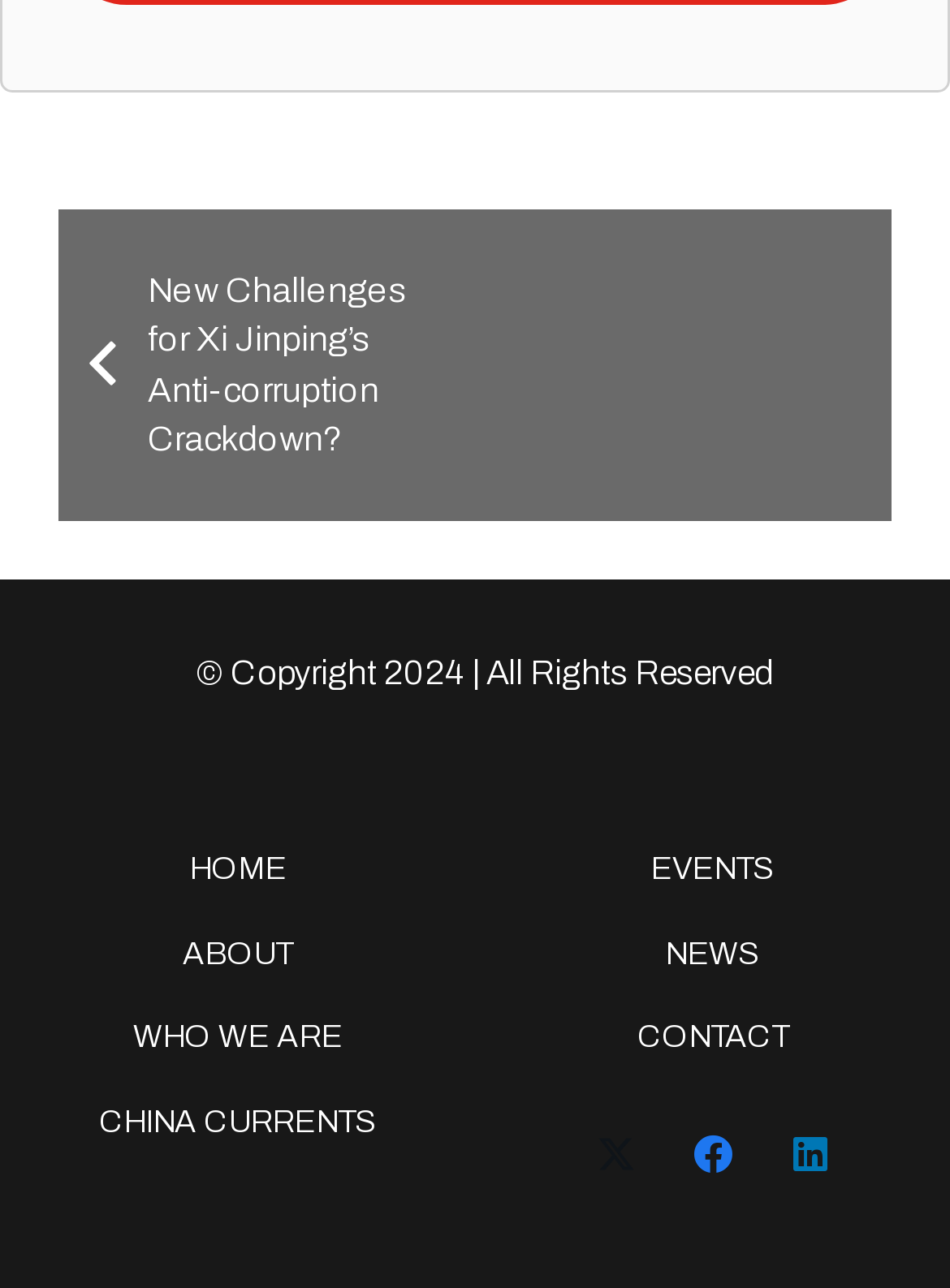Pinpoint the bounding box coordinates of the area that must be clicked to complete this instruction: "Go to the HOME page".

[0.199, 0.661, 0.301, 0.688]